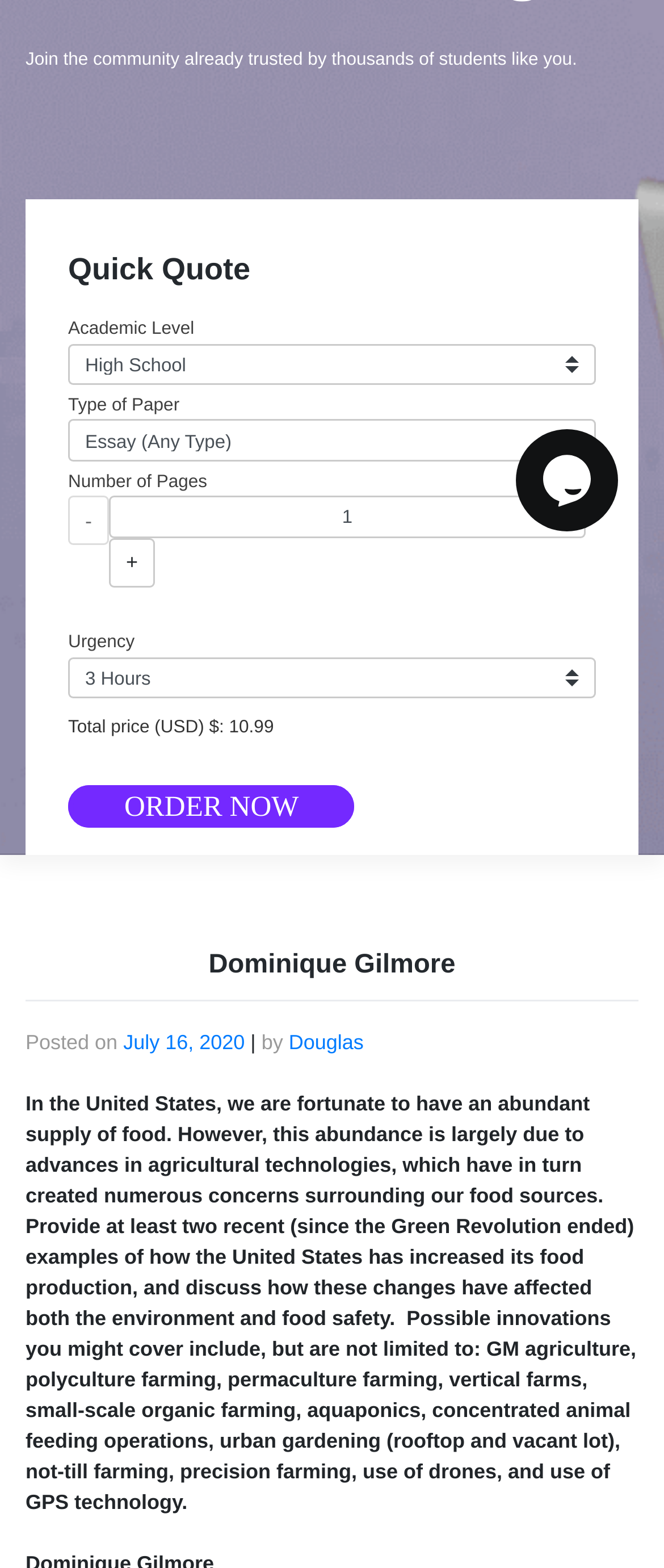Show the bounding box coordinates for the HTML element described as: "Douglas".

[0.435, 0.657, 0.548, 0.672]